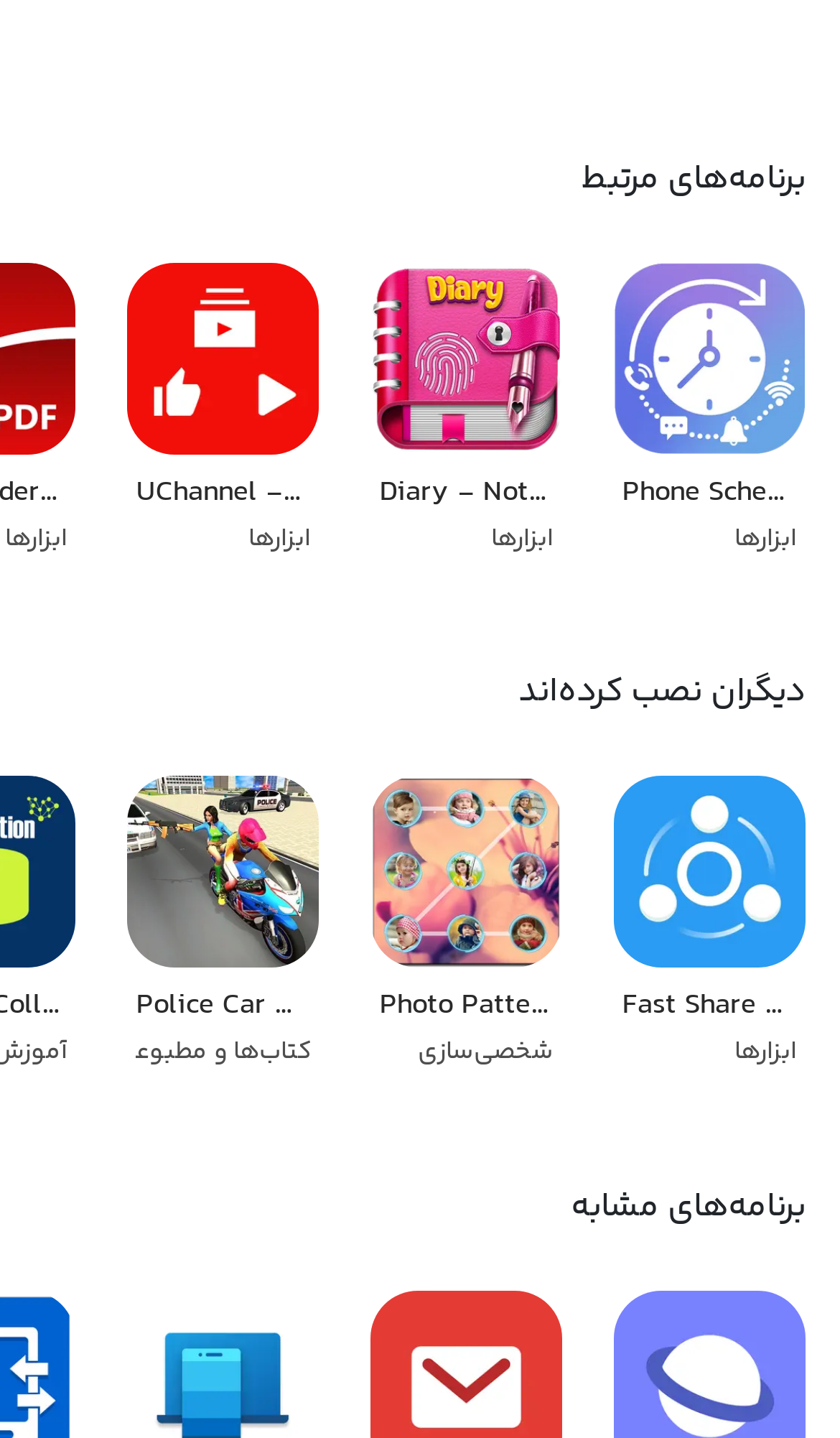Based on the element description UChannel - Sub4Sub ابزارها, identify the bounding box of the UI element in the given webpage screenshot. The coordinates should be in the format (top-left x, top-left y, bottom-right x, bottom-right y) and must be between 0 and 1.

[0.132, 0.17, 0.401, 0.413]